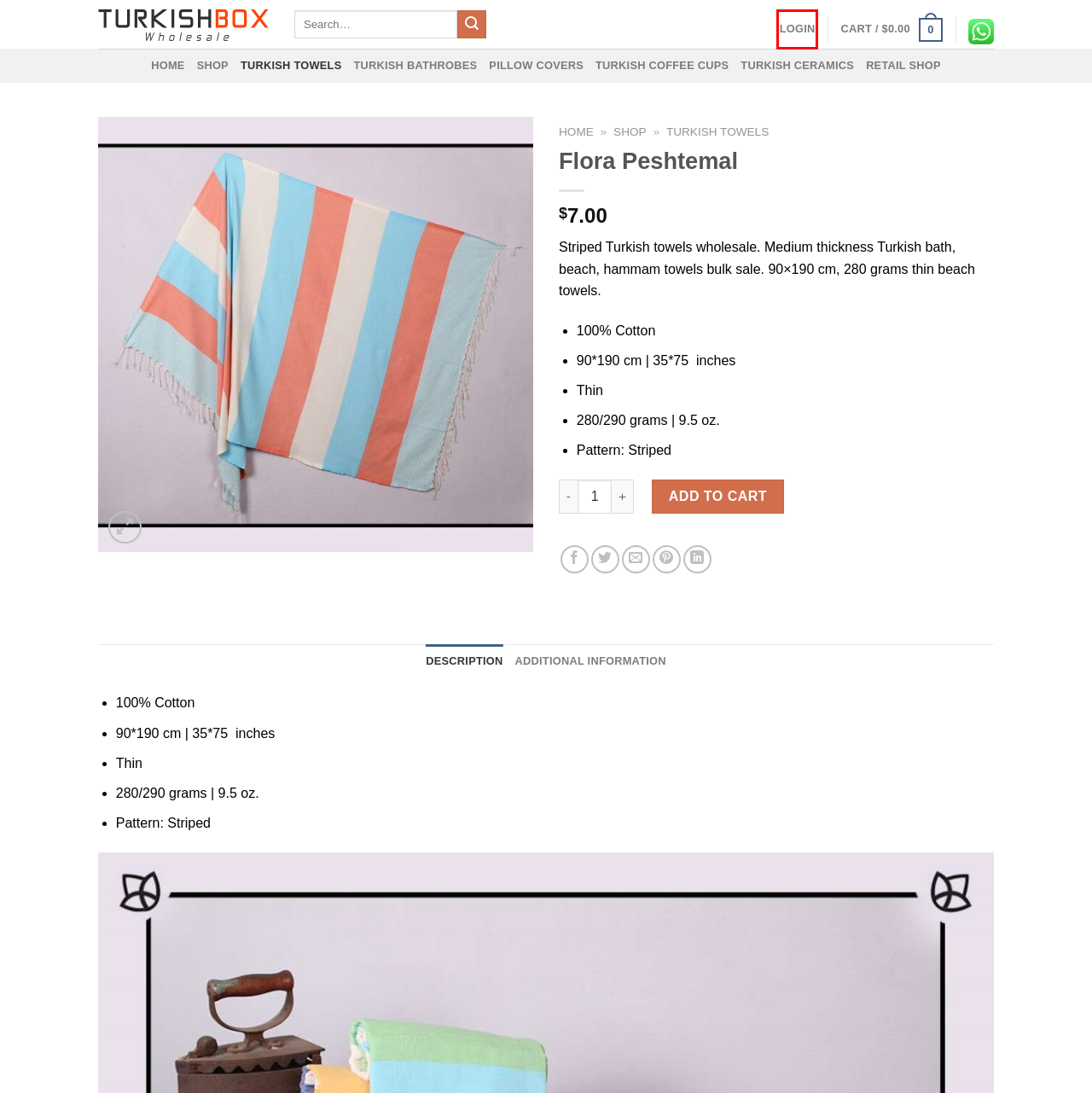You are provided with a screenshot of a webpage containing a red rectangle bounding box. Identify the webpage description that best matches the new webpage after the element in the bounding box is clicked. Here are the potential descriptions:
A. Cart - TurkishBOX Wholesale
B. Turkish Towels Wholesale
C. Turkish Products Online
D. Turkish Ceramics Wholesale
E. Wholesale Turkish Pillows & Cushion Covers
F. My account - TurkishBOX Wholesale
G. Wholesale Turkish Bathrobes
H. Wholesale Turkish Coffee Cups

F